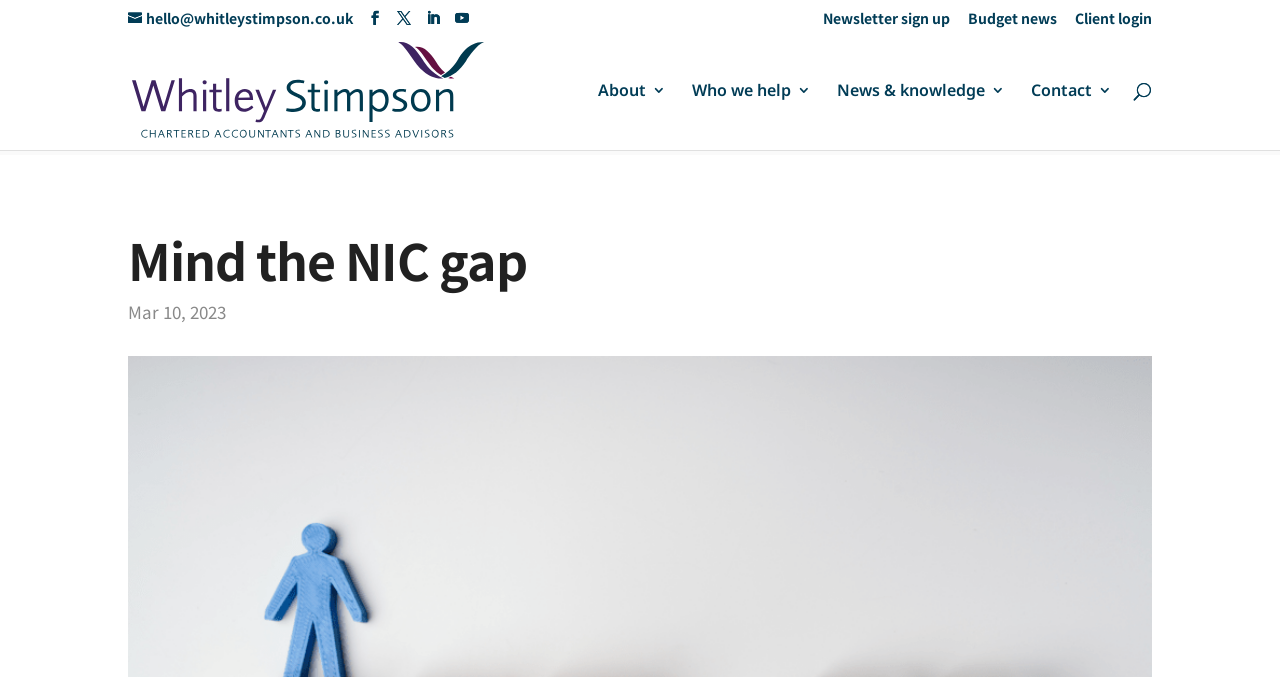Given the description of a UI element: "About", identify the bounding box coordinates of the matching element in the webpage screenshot.

None